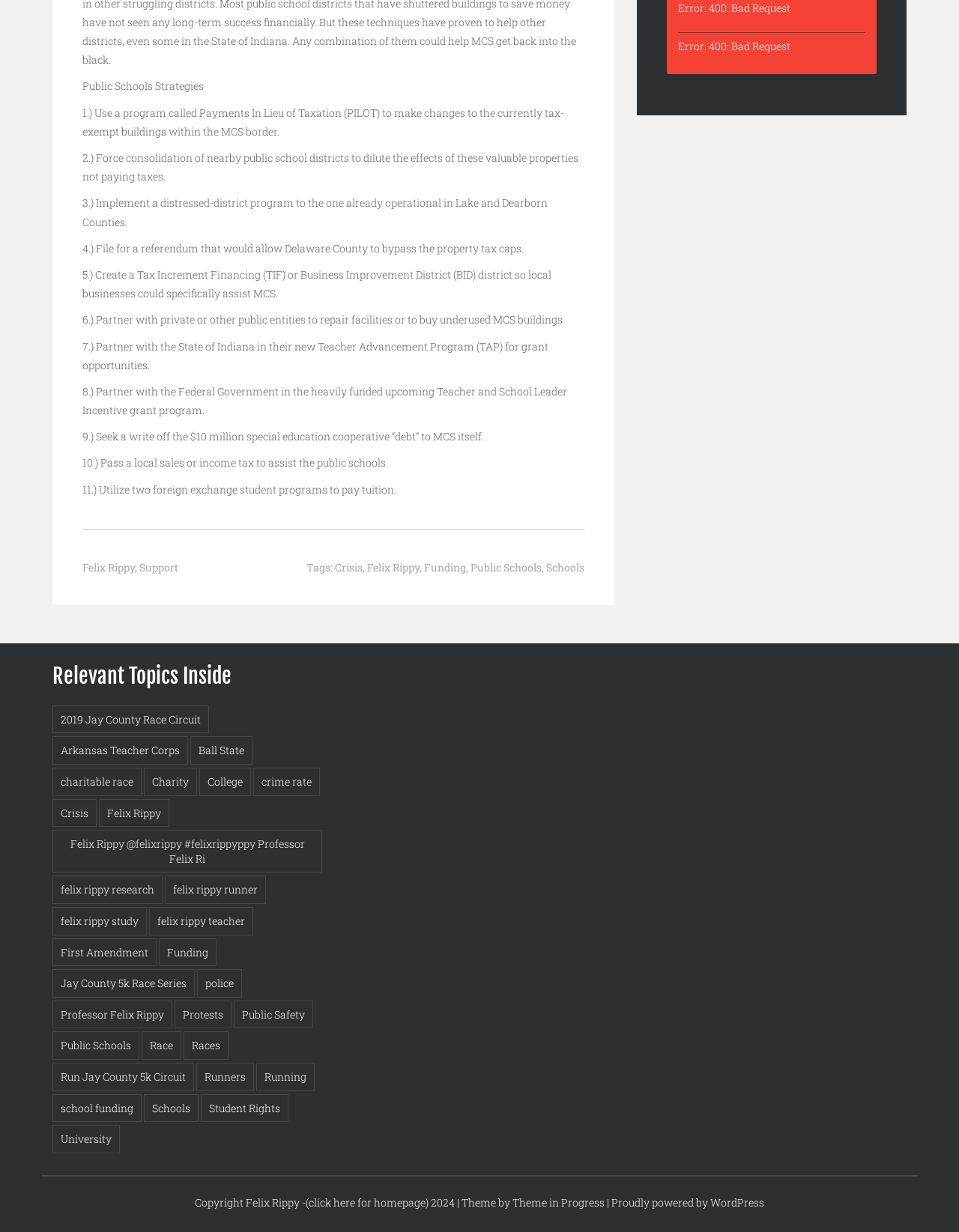Provide the bounding box coordinates for the UI element that is described as: "Jay County 5k Race Series".

[0.055, 0.787, 0.203, 0.81]